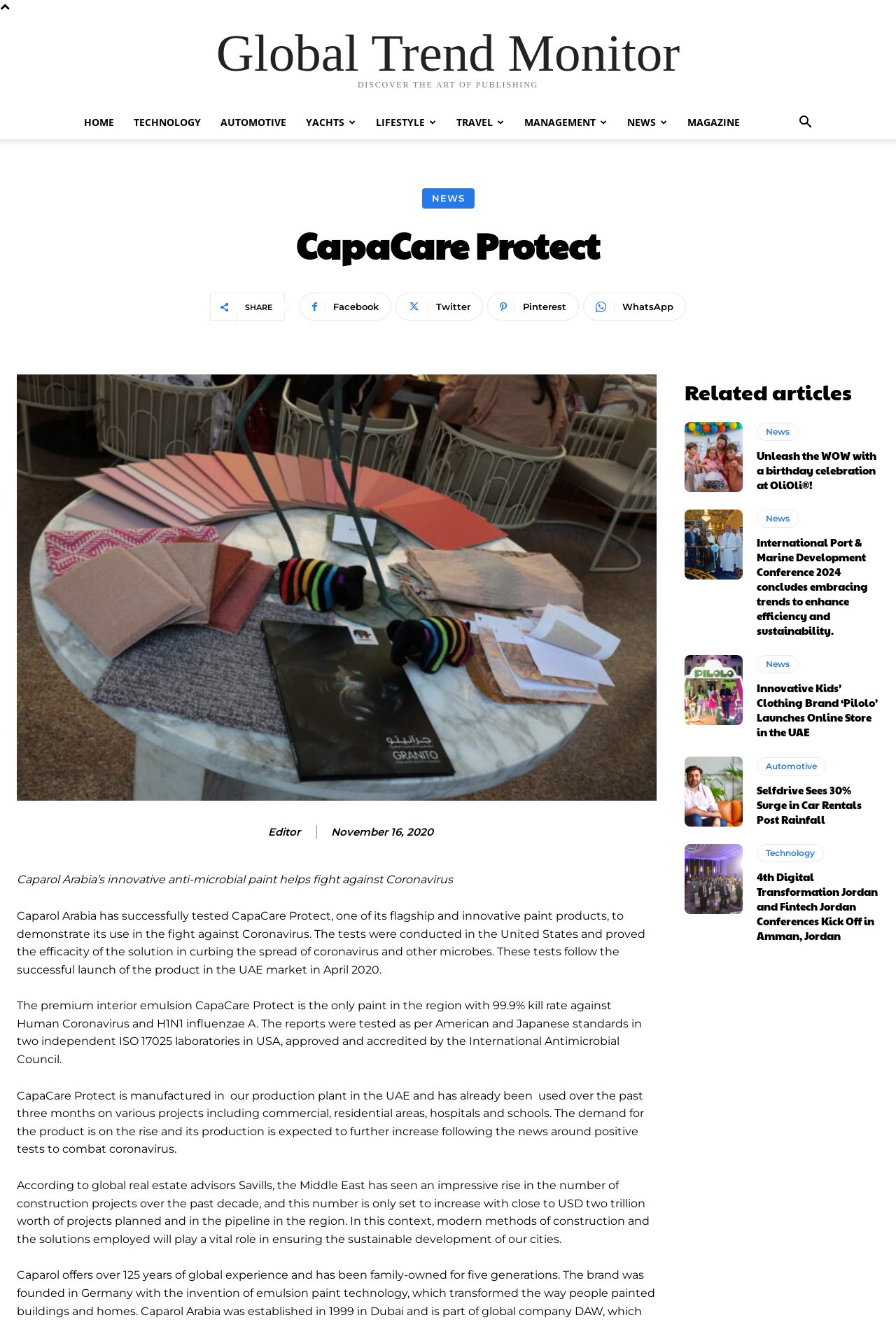Please provide a comprehensive answer to the question based on the screenshot: What is the name of the paint product?

The name of the paint product can be found in the heading 'CapaCare Protect' which is located at the top of the webpage, and also mentioned in the article as 'one of its flagship and innovative paint products'.